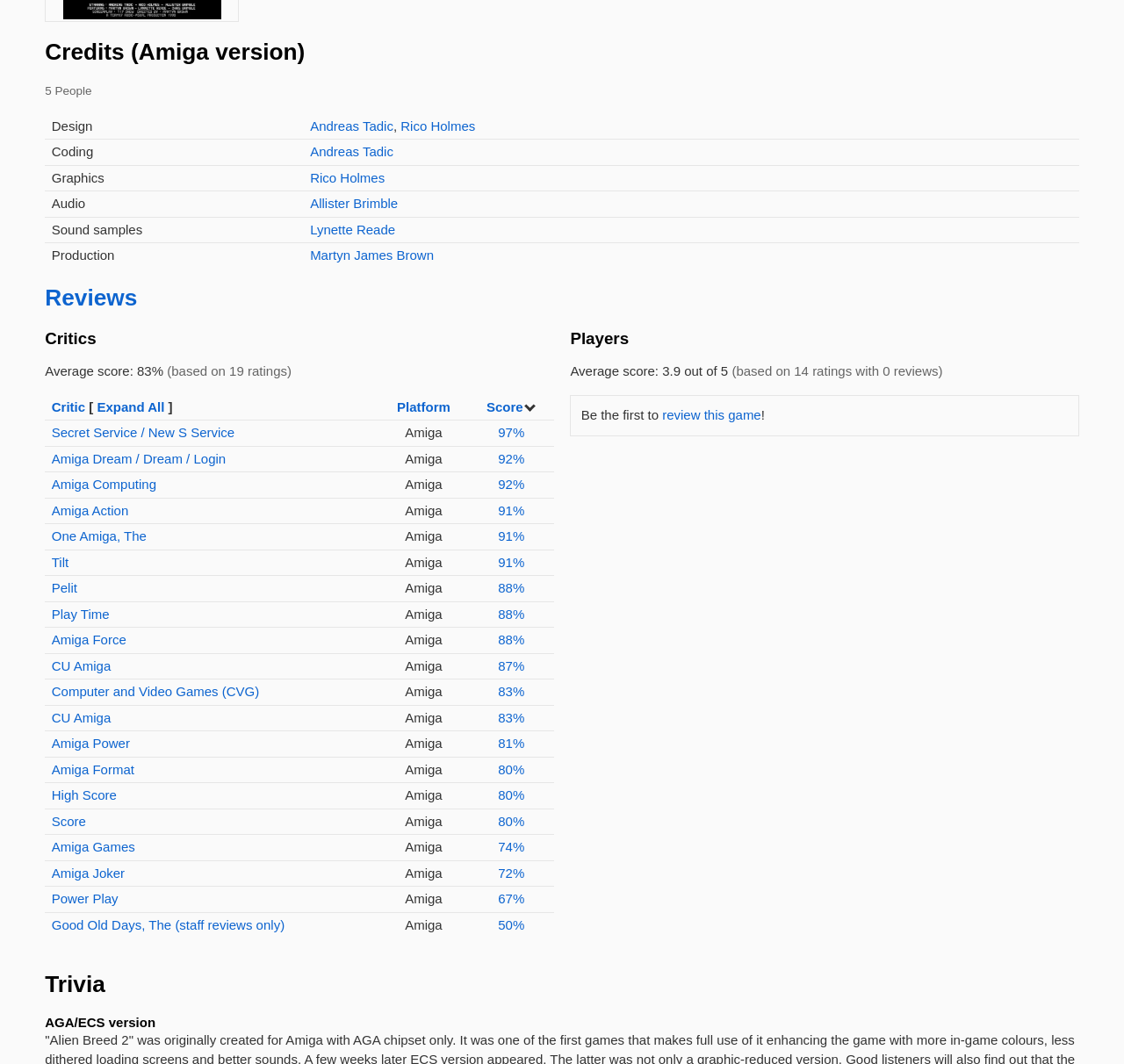Identify the bounding box coordinates of the region that needs to be clicked to carry out this instruction: "Click on 'Andreas Tadic'". Provide these coordinates as four float numbers ranging from 0 to 1, i.e., [left, top, right, bottom].

[0.276, 0.111, 0.35, 0.125]